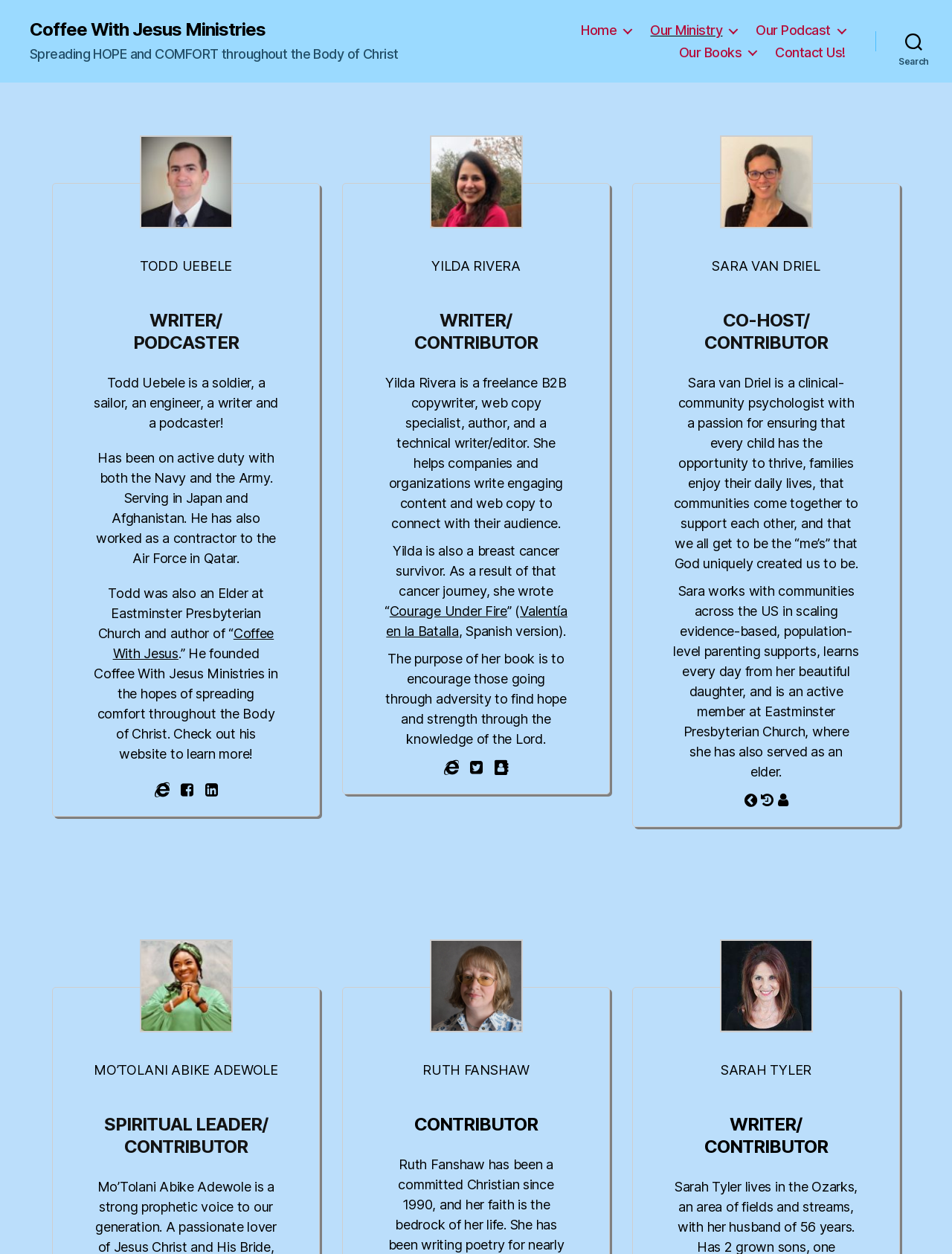Please determine the bounding box coordinates of the section I need to click to accomplish this instruction: "Visit Todd Uebele's website".

[0.162, 0.623, 0.178, 0.637]